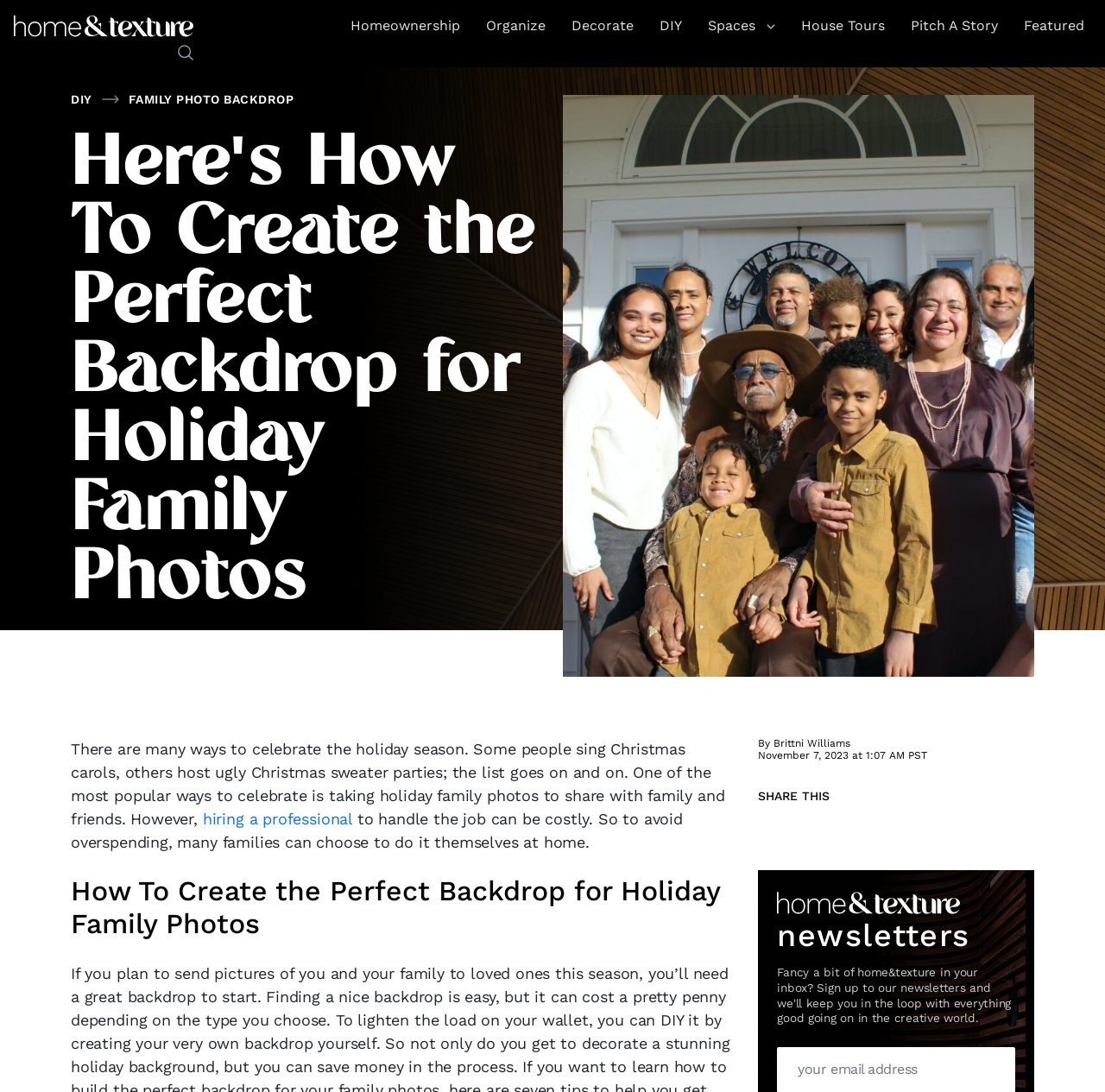What is the author's name of the article?
Refer to the image and provide a thorough answer to the question.

The author's name is mentioned at the bottom of the webpage, below the heading 'How To Create the Perfect Backdrop for Holiday Family Photos'. The text 'By Brittni Williams' indicates that Brittni Williams is the author of the article.